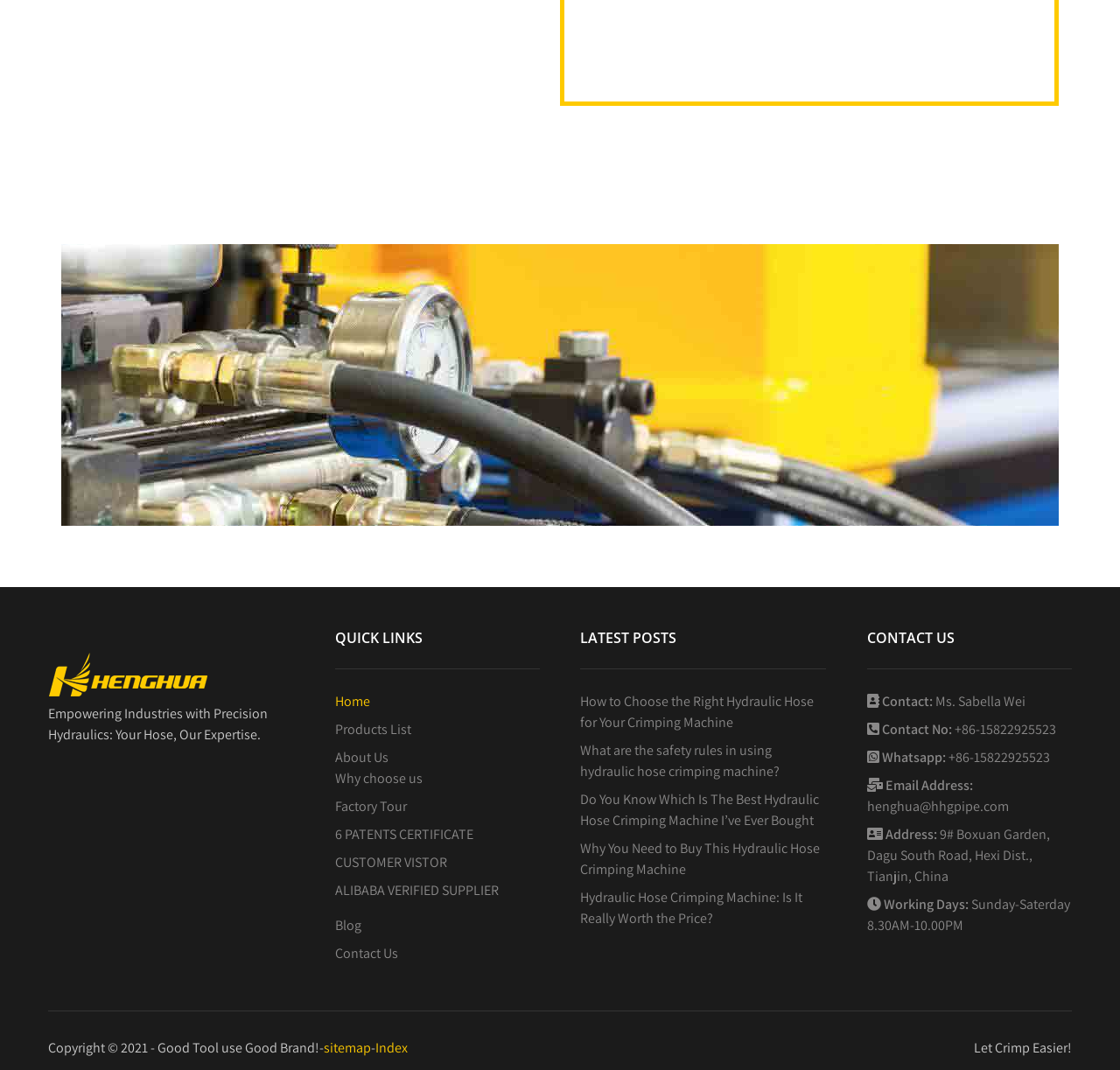Find the bounding box coordinates of the element's region that should be clicked in order to follow the given instruction: "Go to the Home page". The coordinates should consist of four float numbers between 0 and 1, i.e., [left, top, right, bottom].

[0.299, 0.646, 0.33, 0.664]